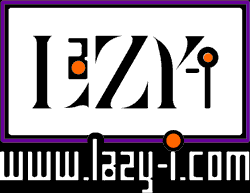Provide a thorough description of the contents of the image.

The image features a vibrant and eye-catching logo for "lazy-i," characterized by a modern and playful design. The logo prominently displays the word "LAZY" in a stylish font, complemented by a unique design element that incorporates a dot and a swirl, adding a touch of whimsy. Positioned below the logo is the website URL "www.lazy-i.com," indicating an online presence. The overall color scheme includes bold contrasts that enhance its visual appeal, making it suitable for attracting attention and conveying a sense of creativity and fun. This logo likely serves as a digital identity for a platform related to music, reviews, or creative content, resonating with audiences interested in lively and engaging experiences.